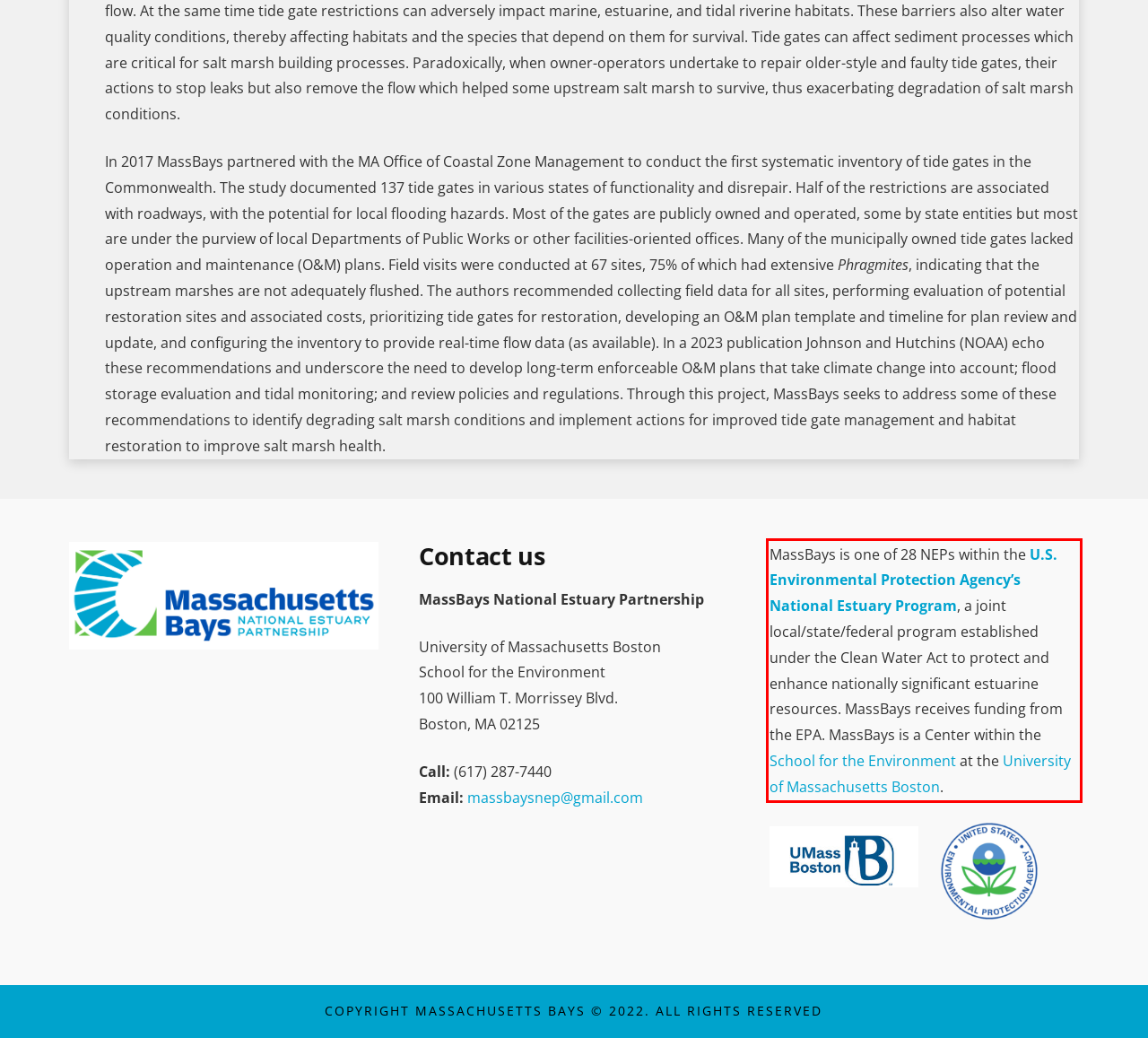Given a screenshot of a webpage containing a red bounding box, perform OCR on the text within this red bounding box and provide the text content.

MassBays is one of 28 NEPs within the U.S. Environmental Protection Agency’s National Estuary Program, a joint local/state/federal program established under the Clean Water Act to protect and enhance nationally significant estuarine resources. MassBays receives funding from the EPA. MassBays is a Center within the School for the Environment at the University of Massachusetts Boston.